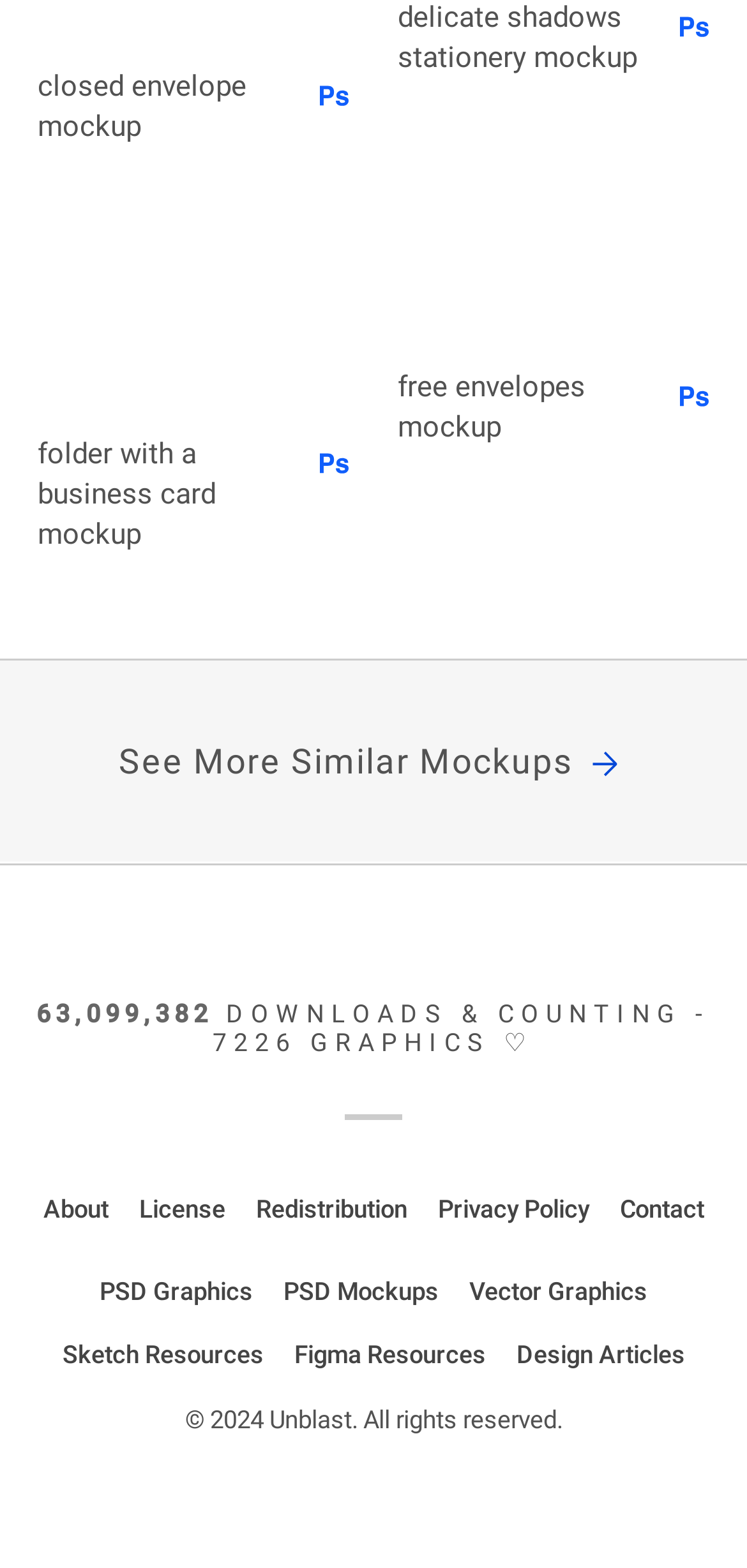Locate the bounding box coordinates of the clickable element to fulfill the following instruction: "download a closed envelope mockup". Provide the coordinates as four float numbers between 0 and 1 in the format [left, top, right, bottom].

[0.05, 0.048, 0.384, 0.106]